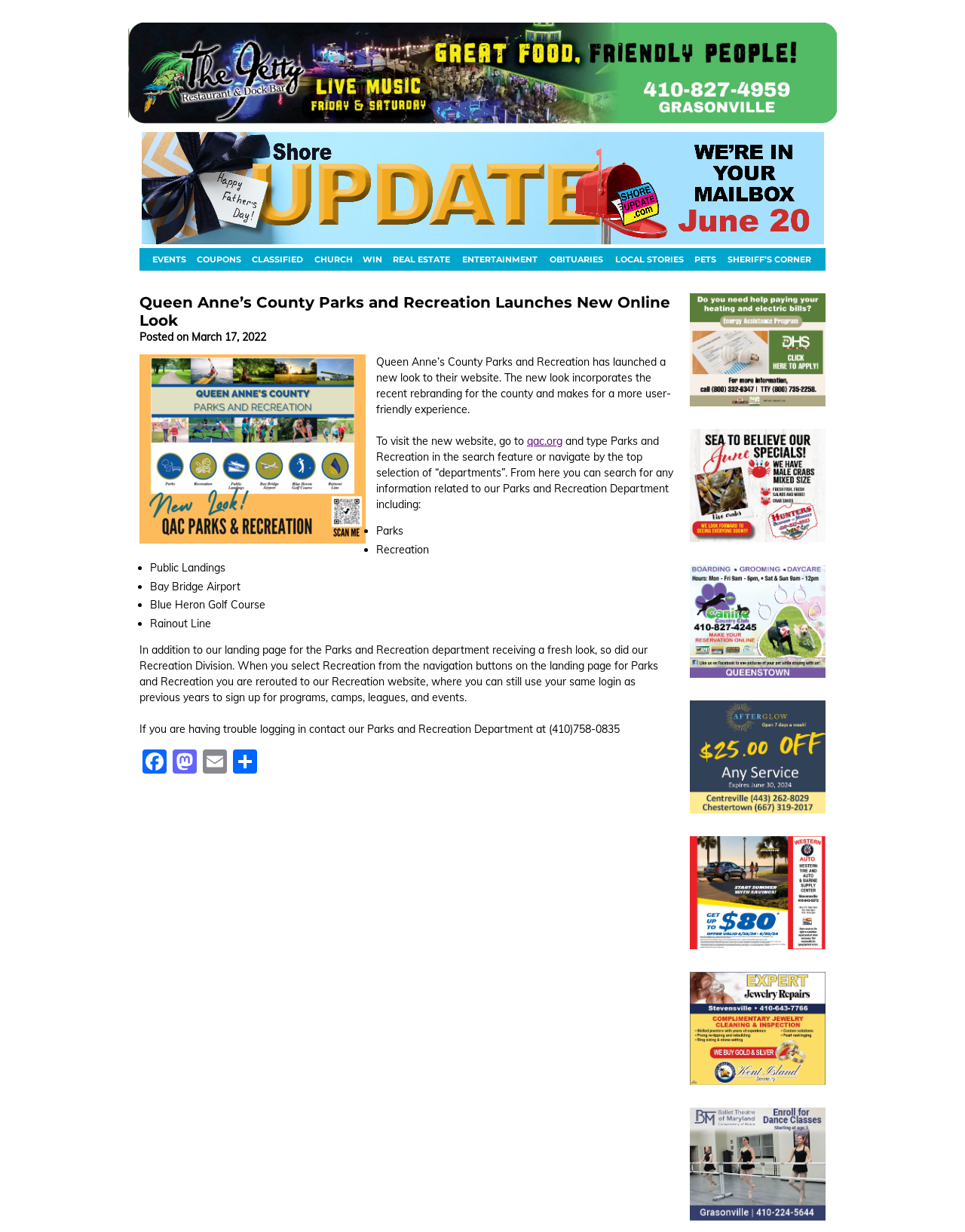Please determine the bounding box coordinates of the element's region to click in order to carry out the following instruction: "Go to the qac.org website". The coordinates should be four float numbers between 0 and 1, i.e., [left, top, right, bottom].

[0.546, 0.353, 0.583, 0.364]